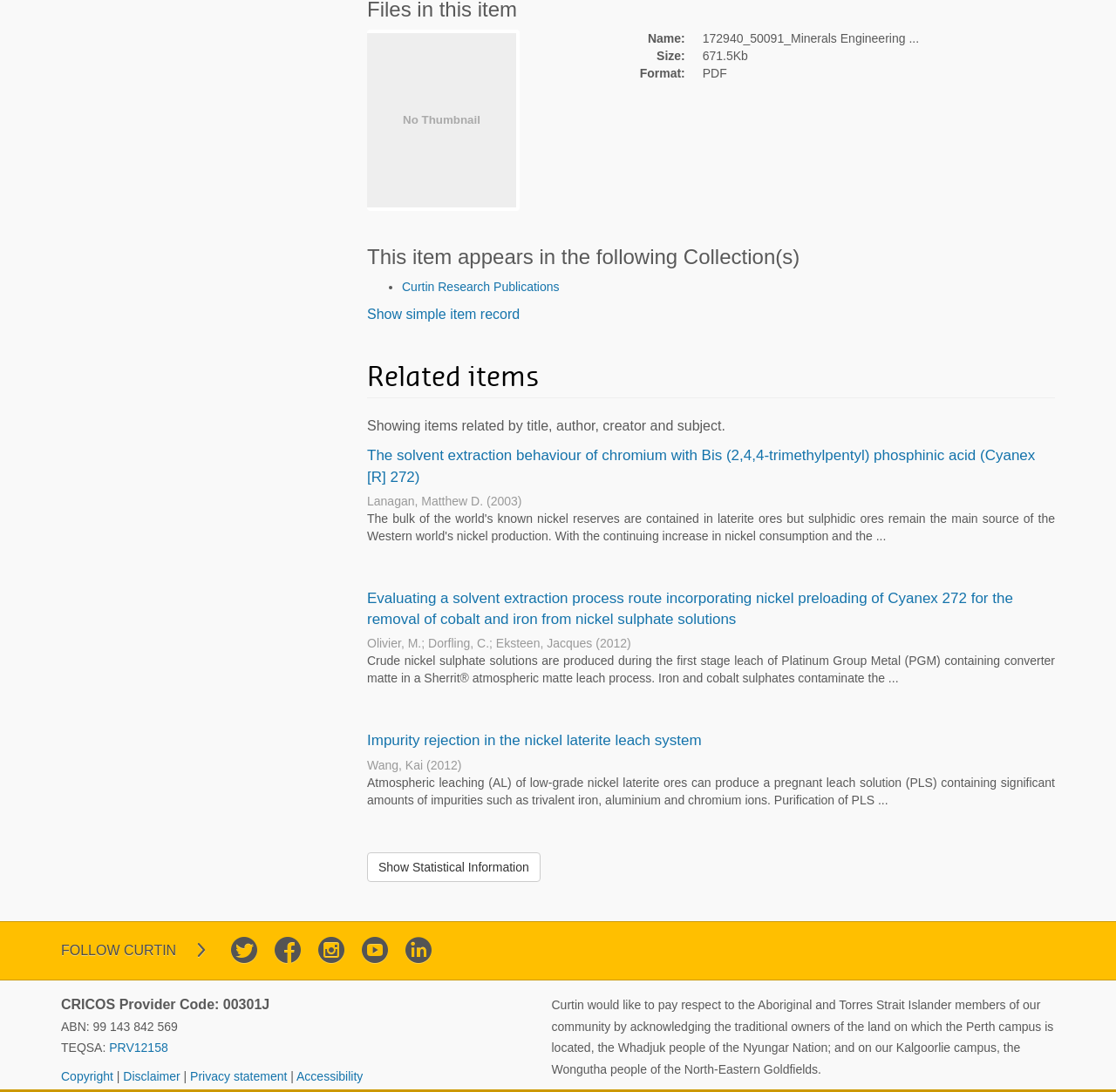Provide a short, one-word or phrase answer to the question below:
What is the collection that the item appears in?

Curtin Research Publications